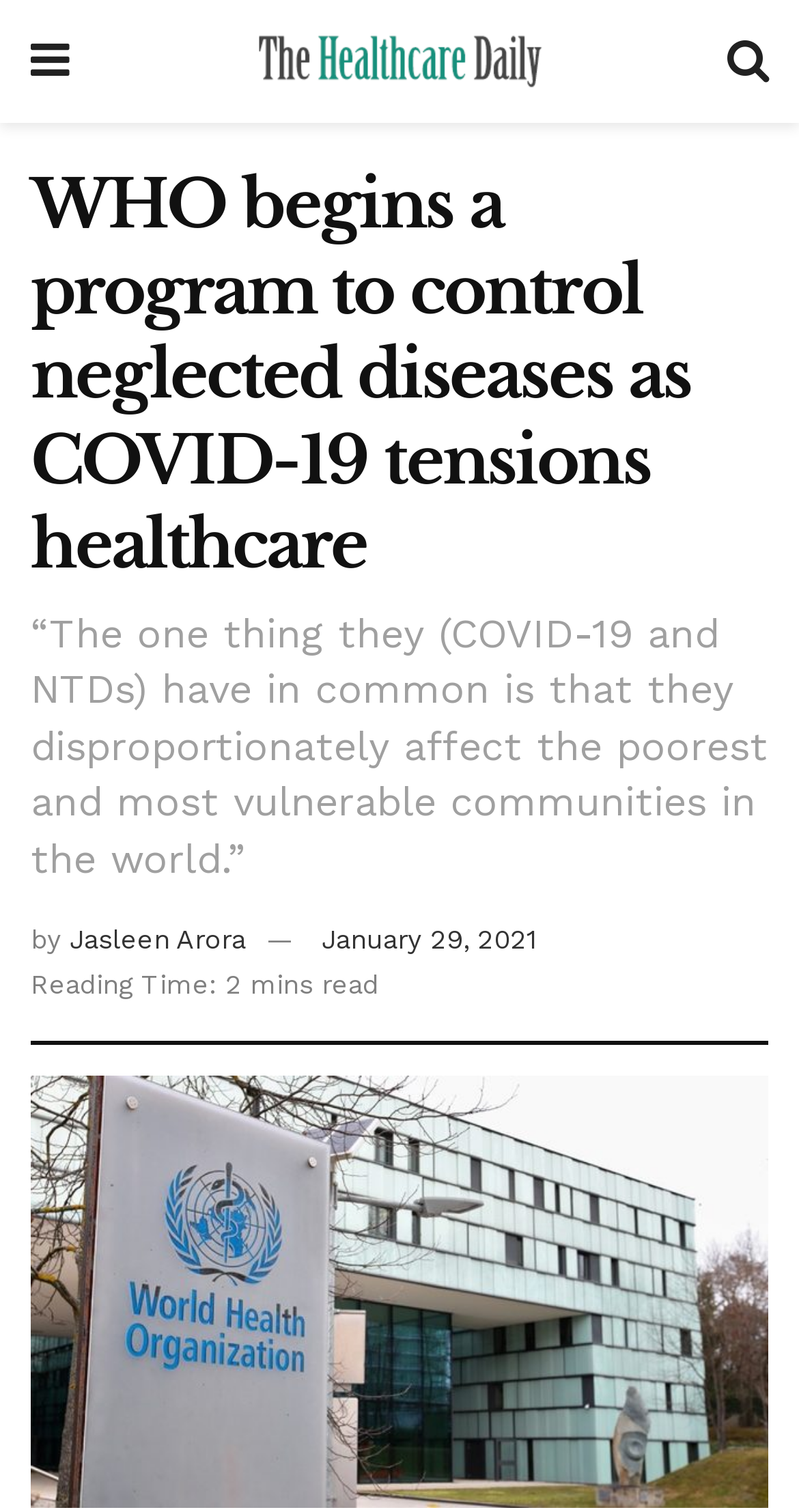Please find the main title text of this webpage.

WHO begins a program to control neglected diseases as COVID-19 tensions healthcare